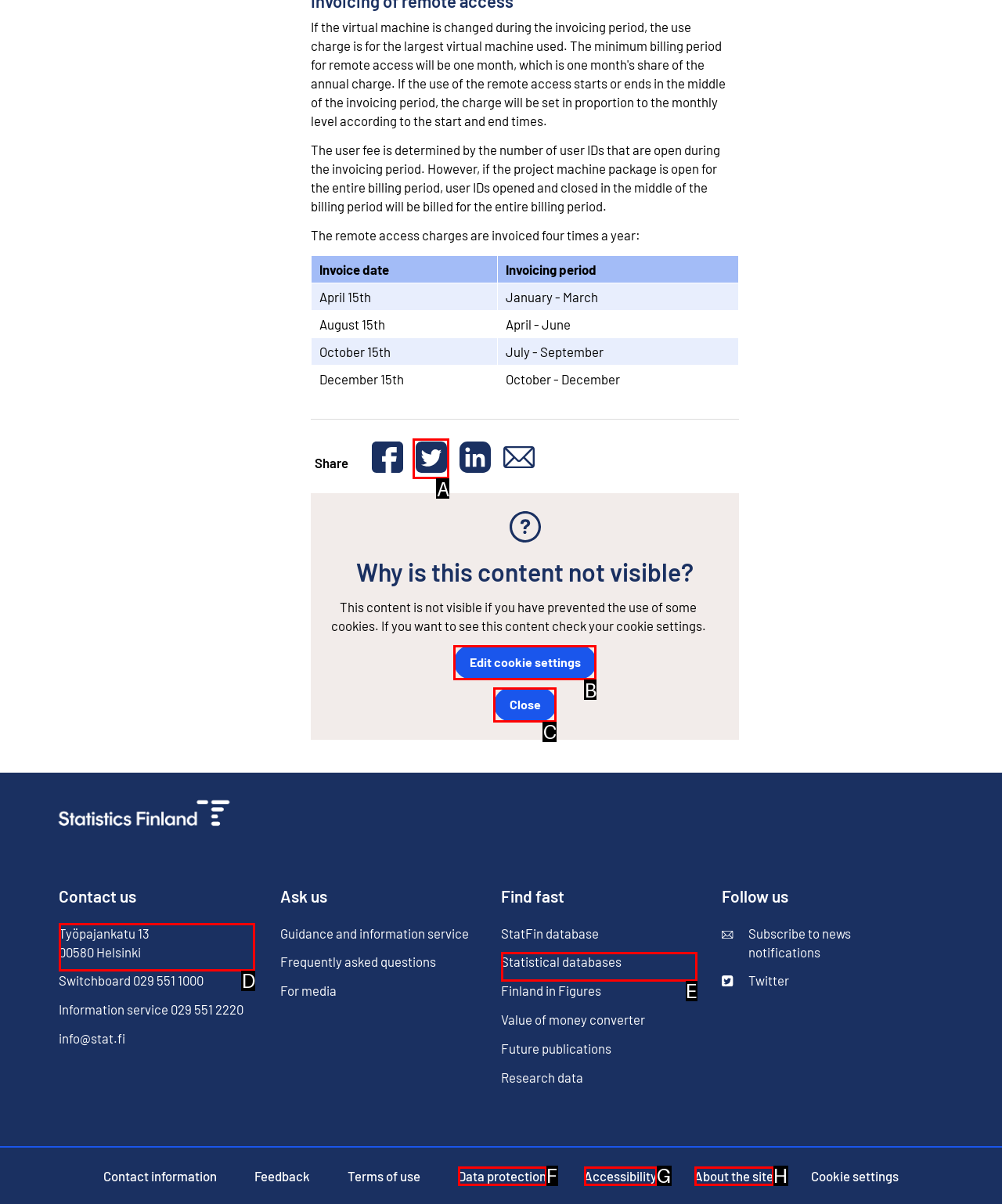Which option should be clicked to execute the following task: Edit cookie settings? Respond with the letter of the selected option.

B